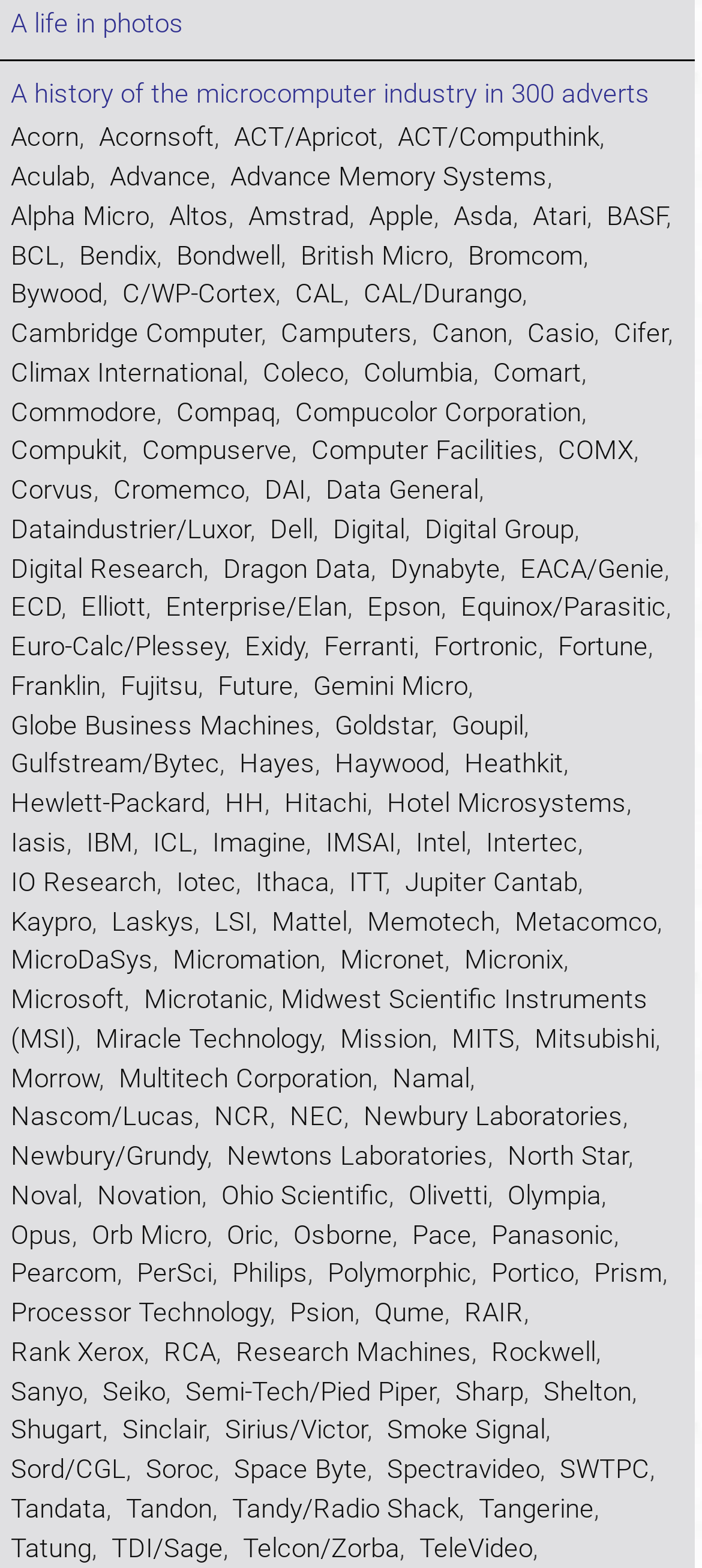Locate the bounding box coordinates of the element that should be clicked to fulfill the instruction: "Discover Dell".

[0.385, 0.328, 0.446, 0.348]